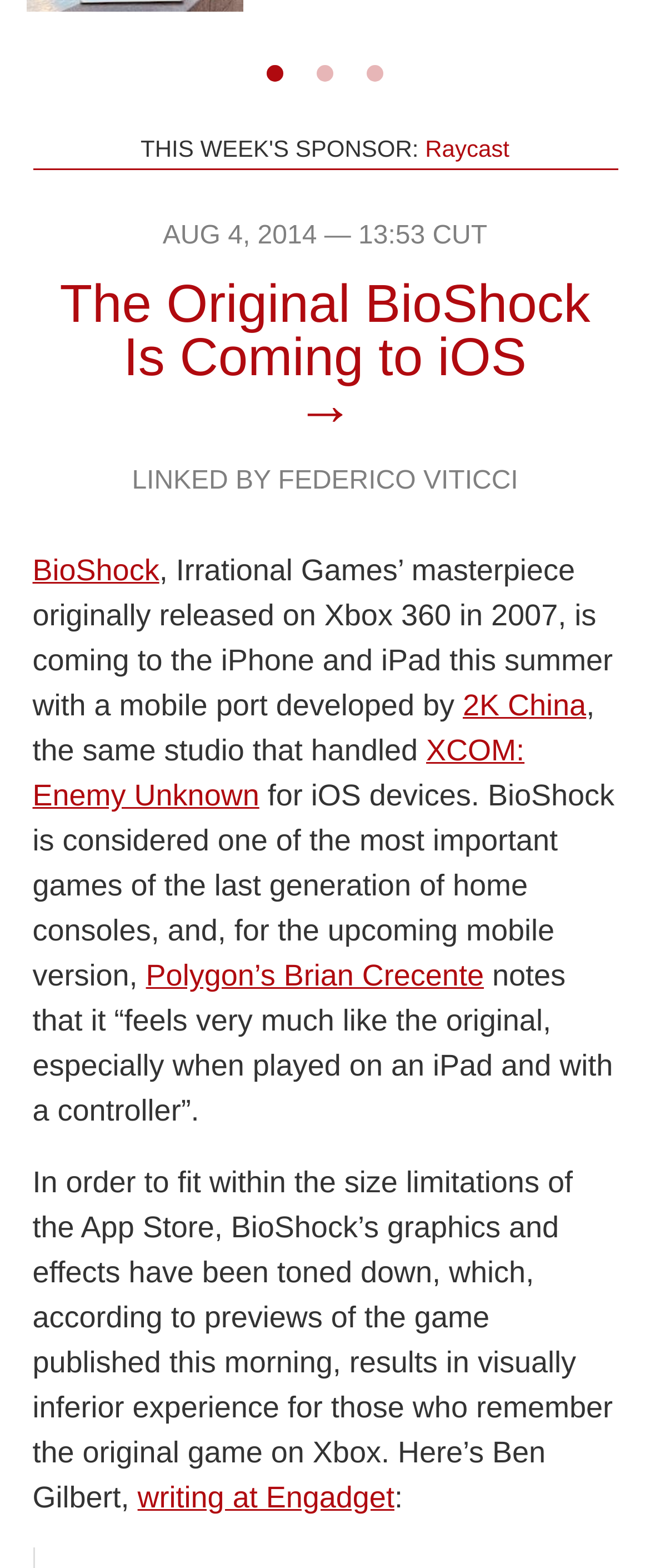Provide the bounding box coordinates for the specified HTML element described in this description: "Linked By Federico Viticci". The coordinates should be four float numbers ranging from 0 to 1, in the format [left, top, right, bottom].

[0.203, 0.298, 0.797, 0.316]